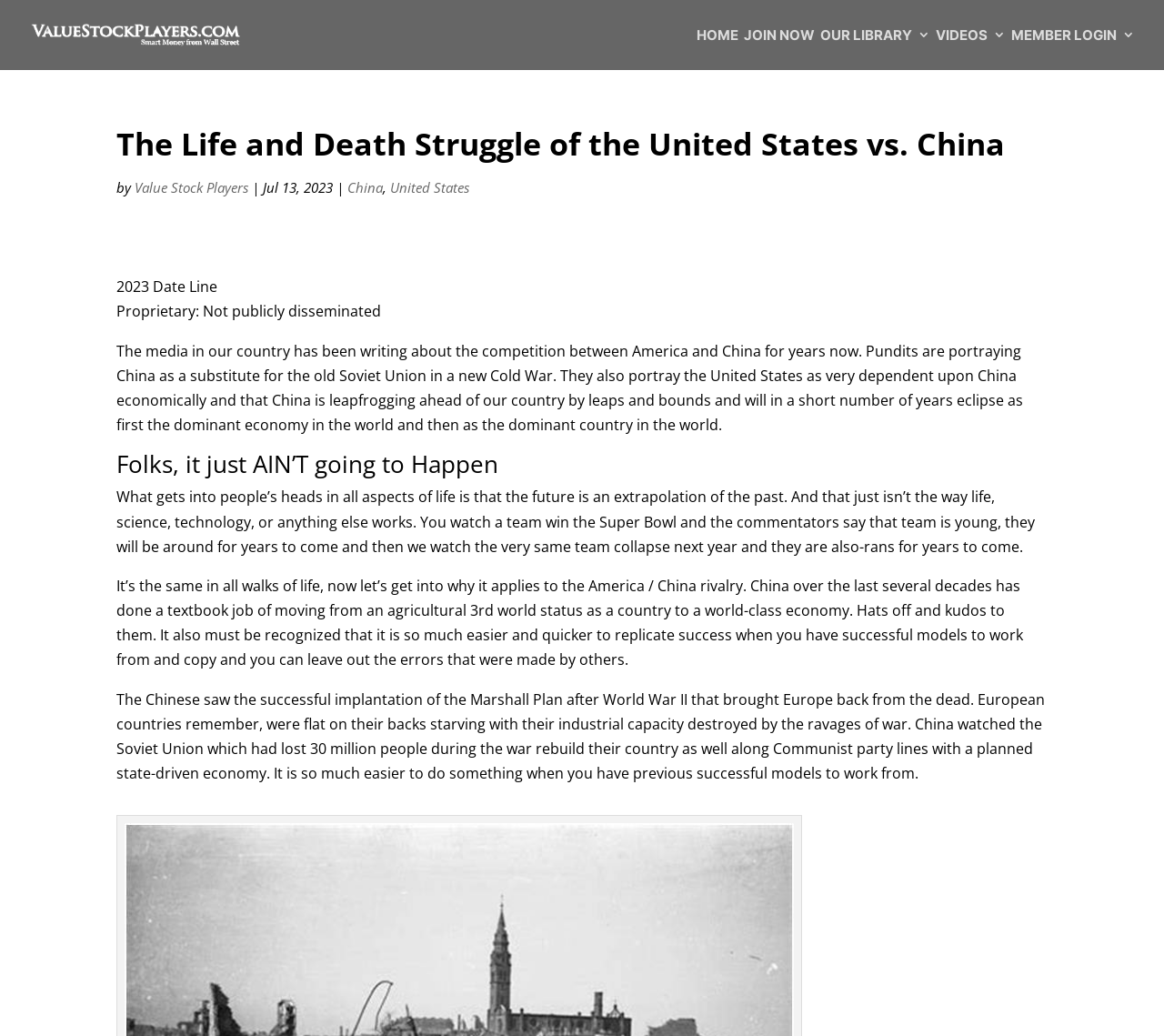Describe every aspect of the webpage in a detailed manner.

The webpage appears to be an article or blog post discussing the rivalry between the United States and China. At the top, there is a logo and a link to "Value Stock Players" on the left, and a navigation menu with links to "HOME", "JOIN NOW", "OUR LIBRARY 3", "VIDEOS 3", and "MEMBER LOGIN 3" on the right.

Below the navigation menu, there is a heading that reads "The Life and Death Struggle of the United States vs. China". The author's name, "Value Stock Players", is mentioned below the heading, along with the date "Jul 13, 2023". There are also links to "China" and "United States" nearby.

The main content of the article is divided into several paragraphs. The first paragraph discusses how the media portrays China as a rising power that will soon surpass the United States. The second paragraph, headed "Folks, it just AIN’T going to Happen", argues that this prediction is unlikely to come true. The subsequent paragraphs explain why, using analogies from sports and history to illustrate the point.

Throughout the article, there are no images, but there are several blocks of text with varying font sizes and styles. The text is arranged in a single column, with clear headings and paragraphs that make it easy to follow. Overall, the webpage appears to be a well-structured and informative article on a specific topic.